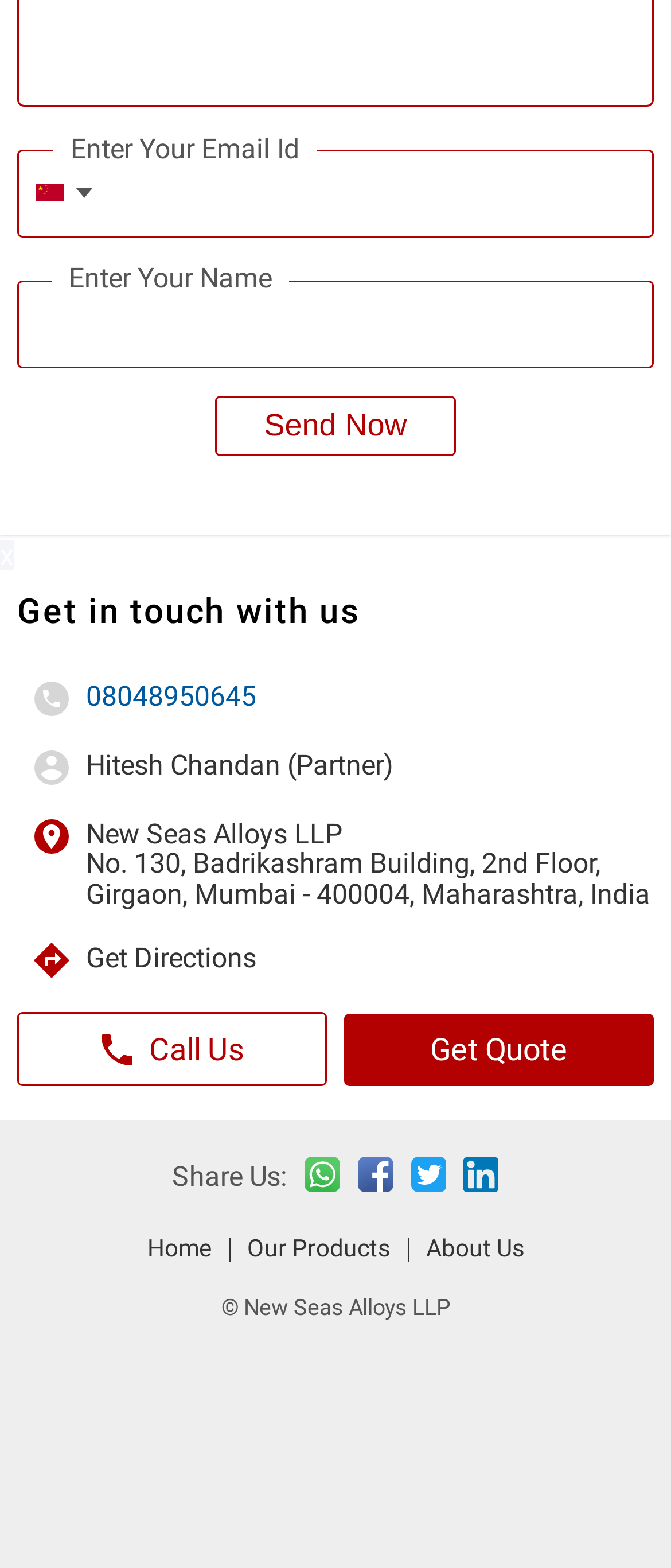Given the description of a UI element: "Wireless", identify the bounding box coordinates of the matching element in the webpage screenshot.

None